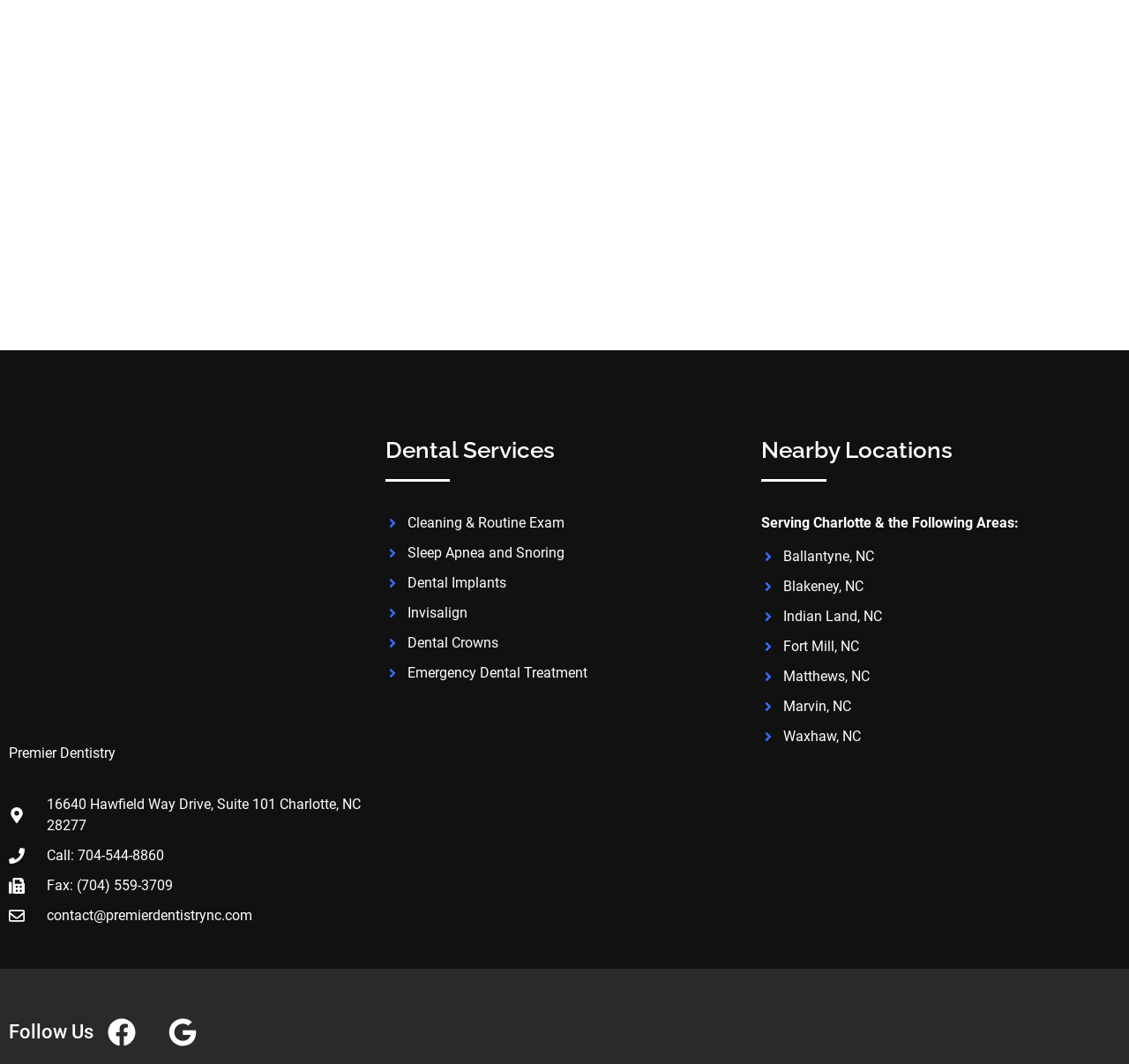Identify the bounding box coordinates of the region that should be clicked to execute the following instruction: "Send an email to contact@premierdentistrync.com".

[0.008, 0.851, 0.326, 0.871]